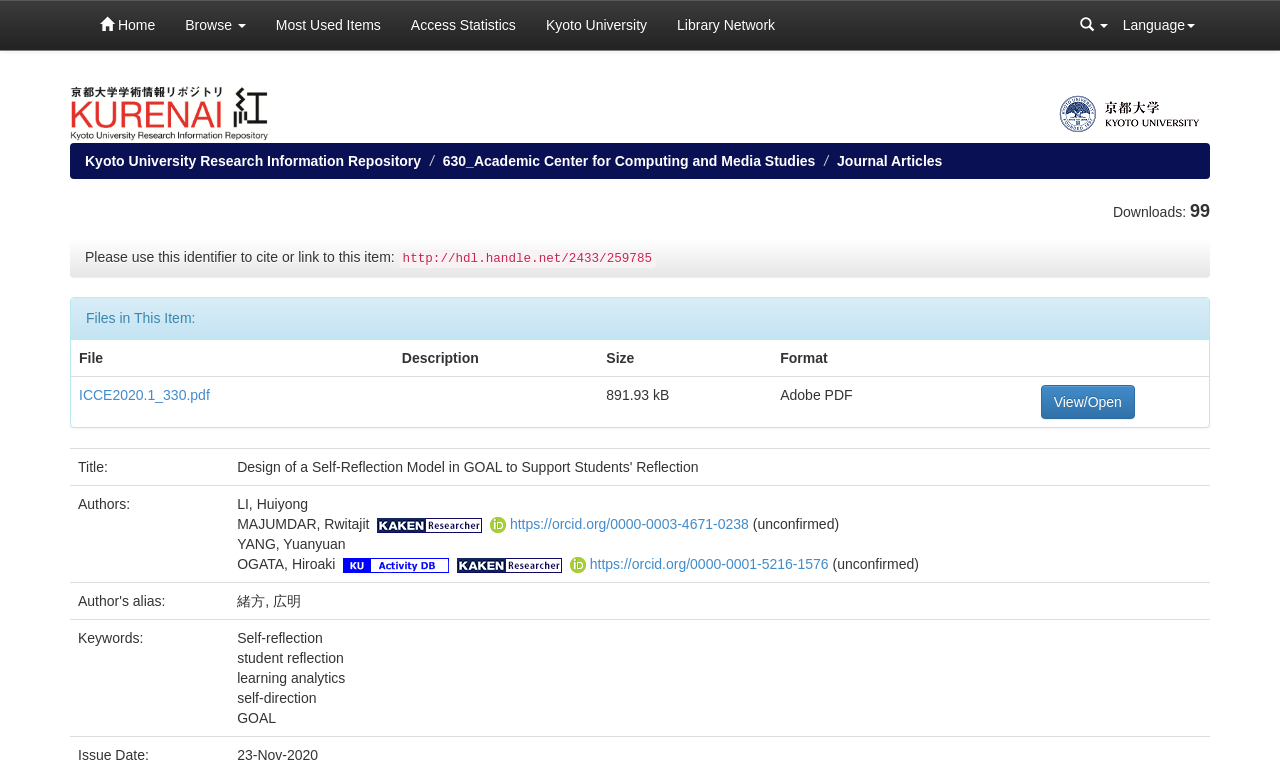How many files are in this item?
We need a detailed and exhaustive answer to the question. Please elaborate.

I counted the number of files in the table under 'Files in This Item:' and found one file named 'ICCE2020.1_330.pdf'.